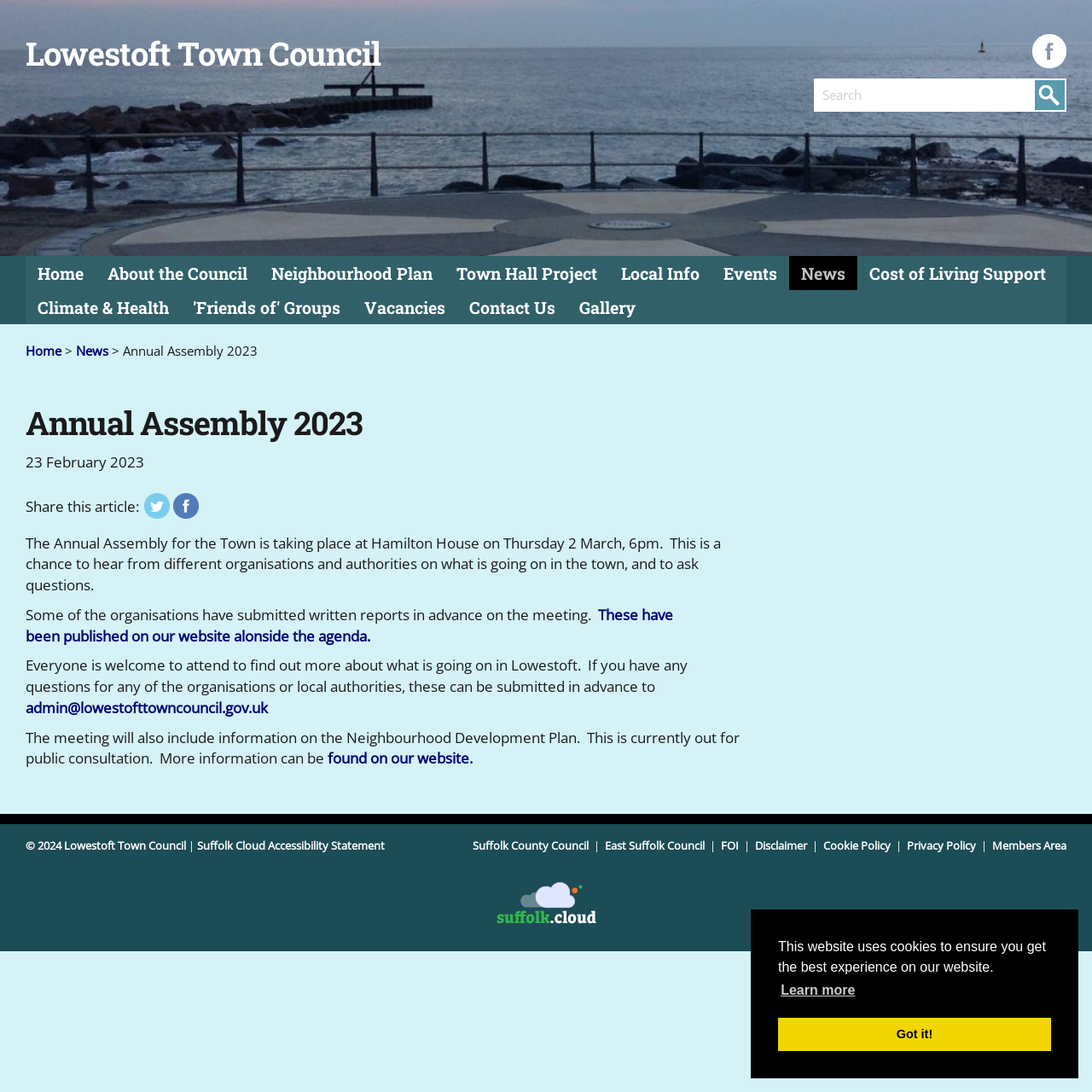Can you specify the bounding box coordinates of the area that needs to be clicked to fulfill the following instruction: "Search for something"?

[0.745, 0.062, 0.977, 0.103]